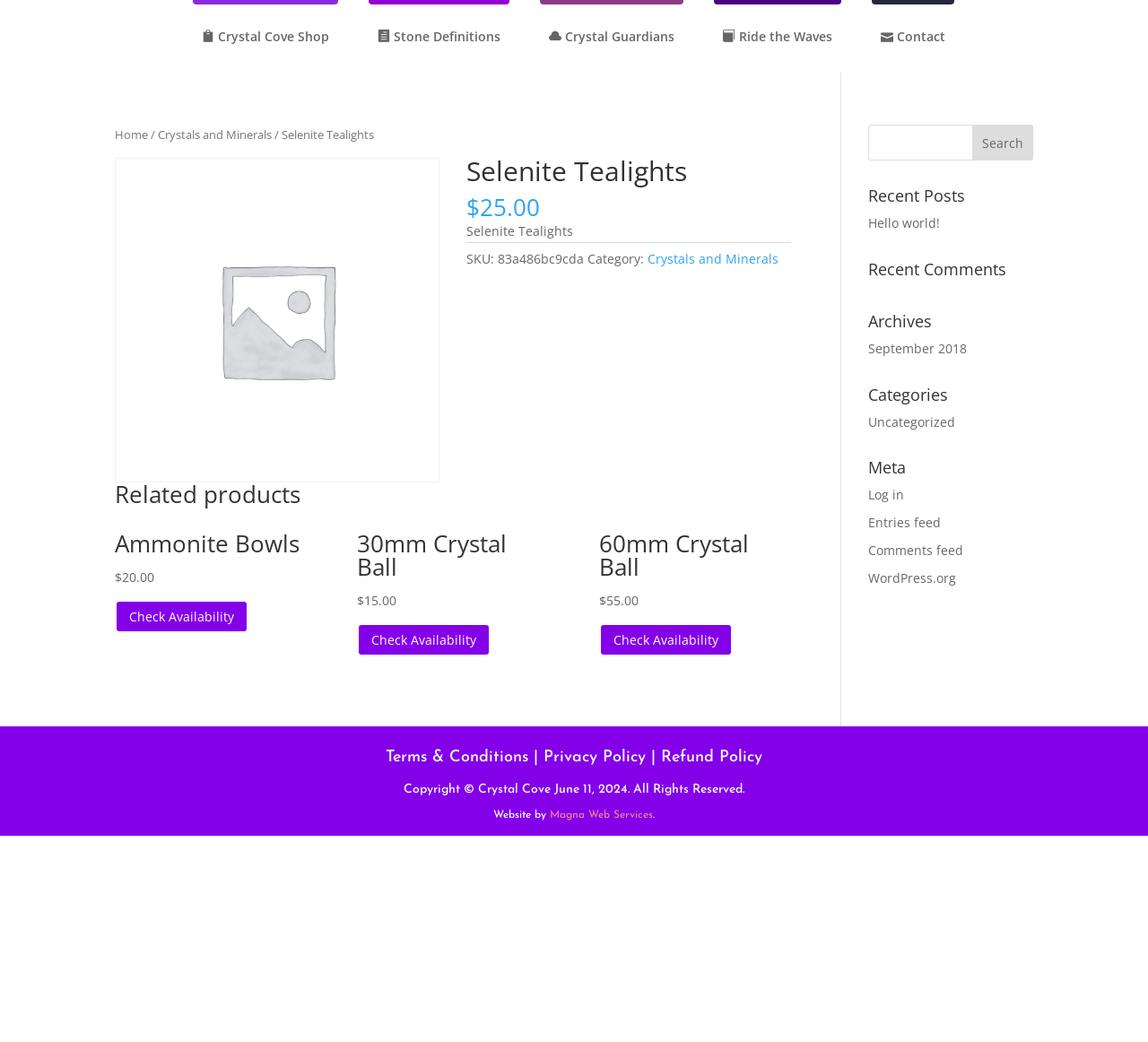Please identify the bounding box coordinates of the region to click in order to complete the task: "Log in to the website". The coordinates must be four float numbers between 0 and 1, specified as [left, top, right, bottom].

[0.756, 0.467, 0.788, 0.483]